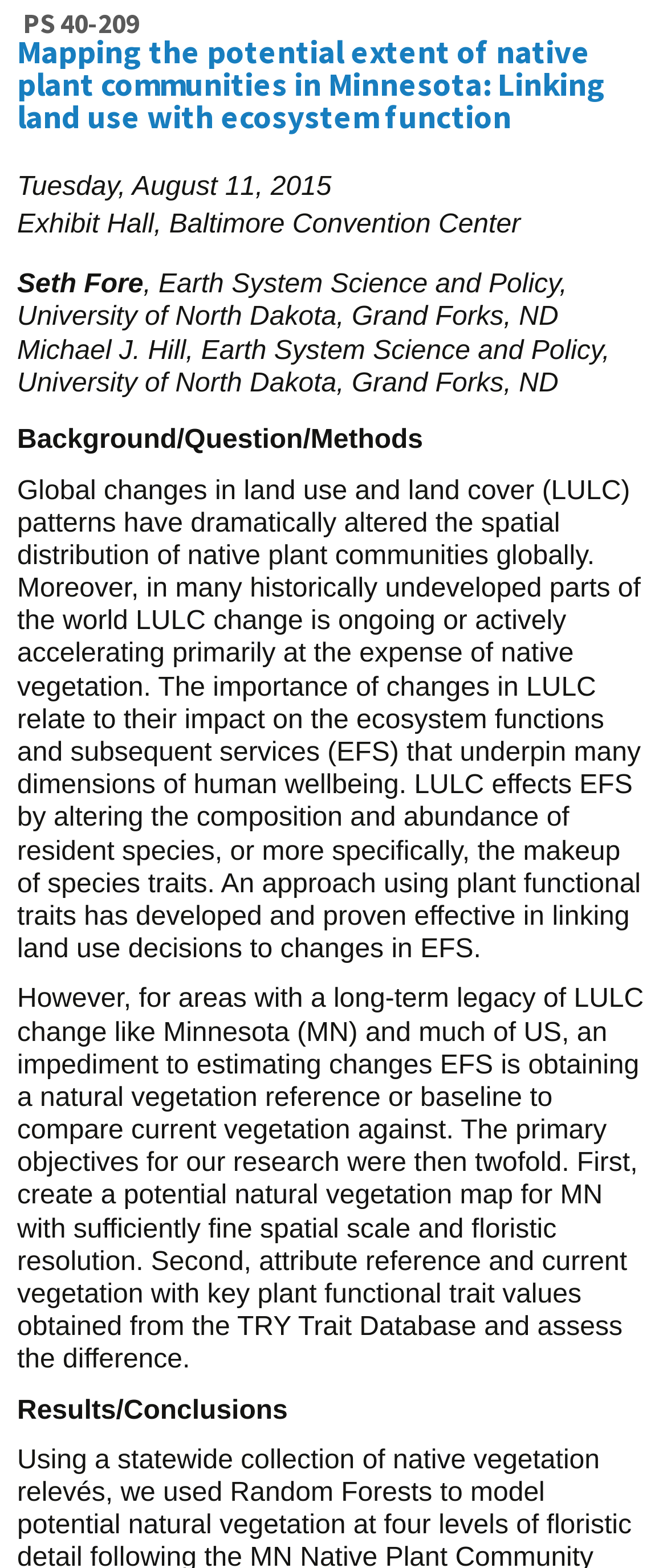Please give a succinct answer using a single word or phrase:
Where is the event taking place?

Exhibit Hall, Baltimore Convention Center